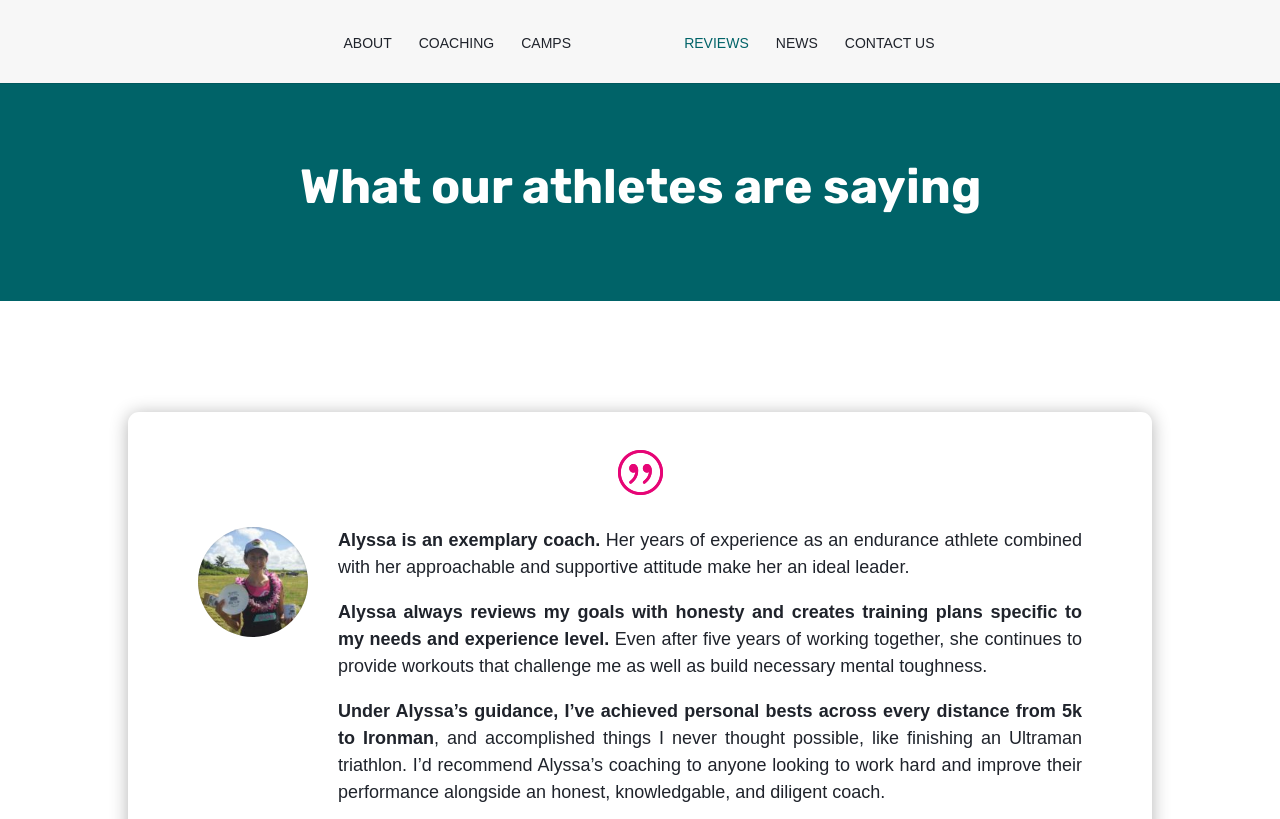How many navigation links are in the top bar? Look at the image and give a one-word or short phrase answer.

6